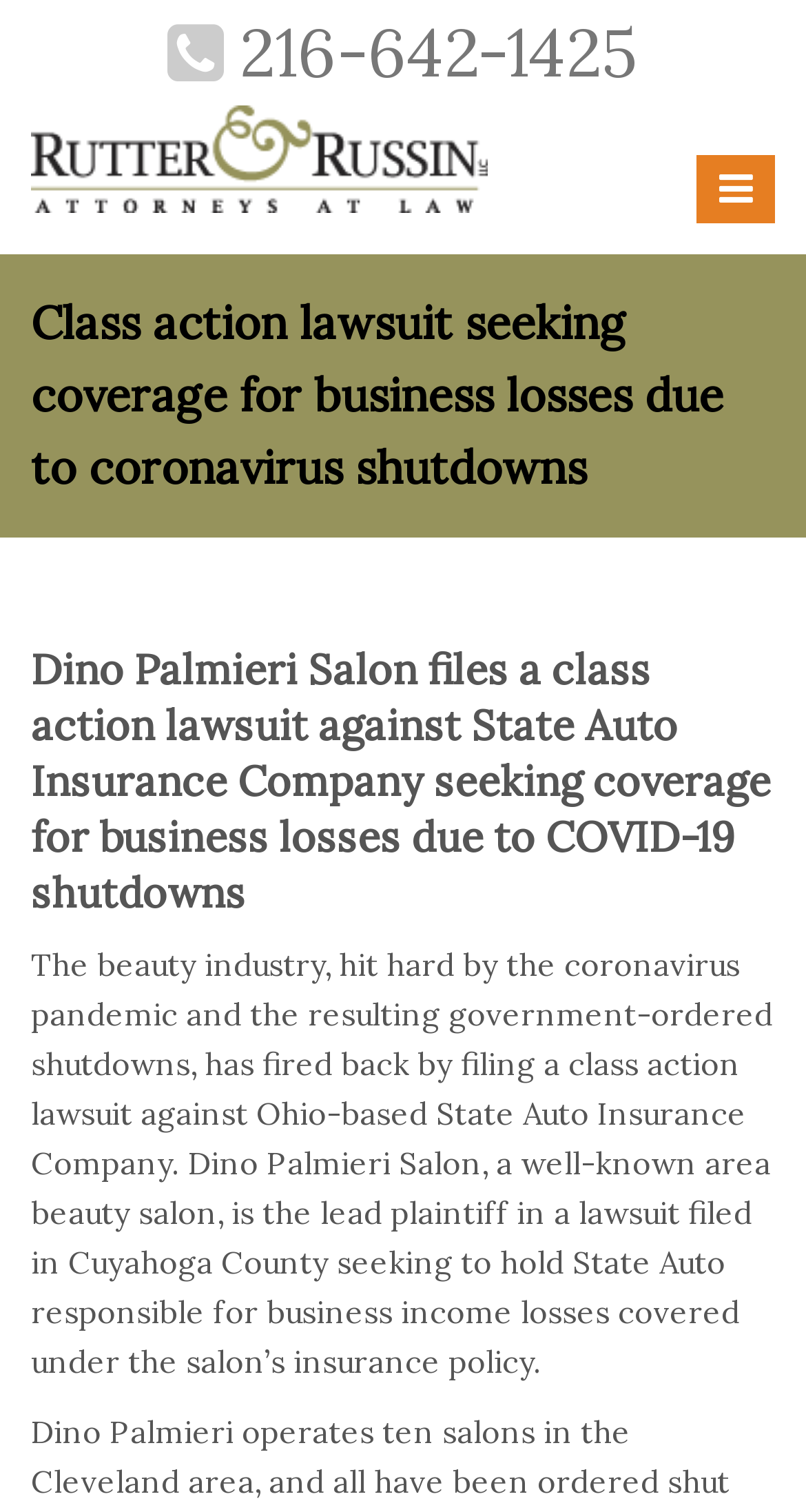Respond with a single word or short phrase to the following question: 
What is the phone number on the webpage?

216-642-1425